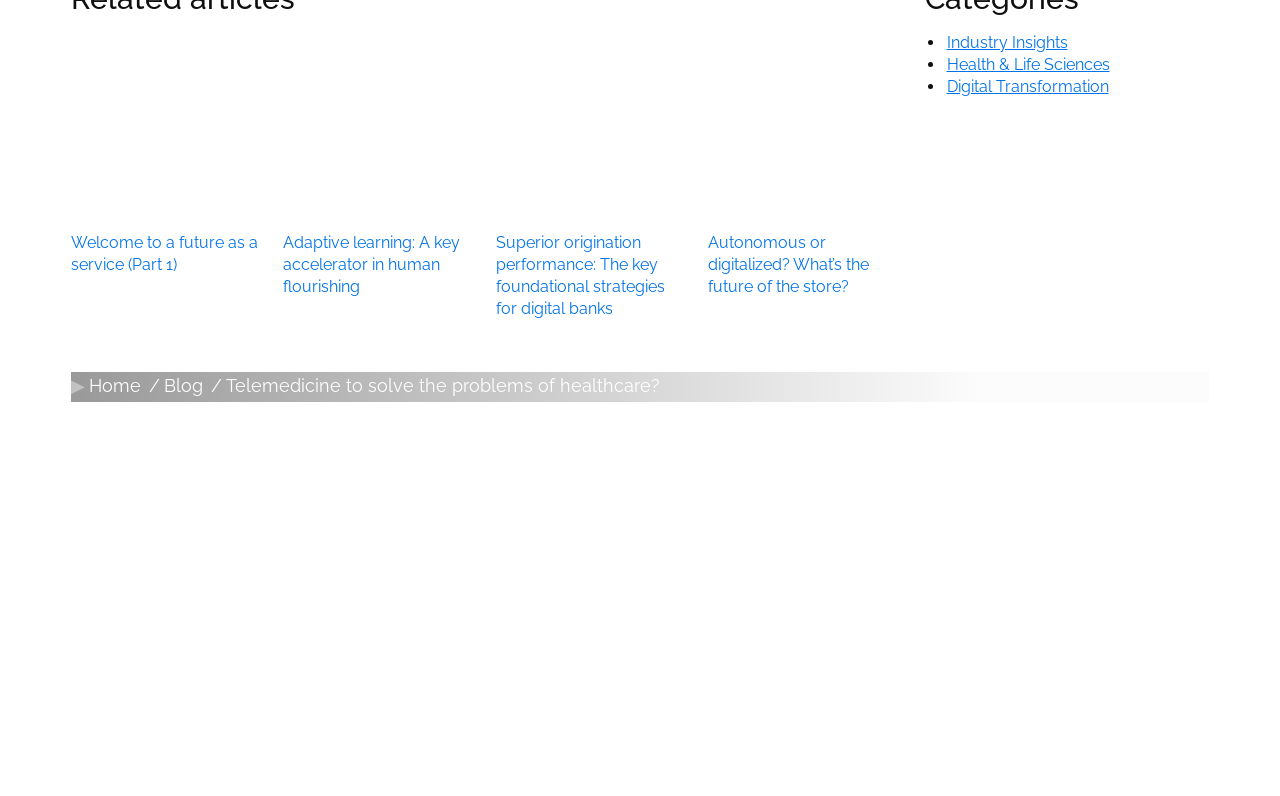What is the company name?
Using the information from the image, give a concise answer in one word or a short phrase.

Atos